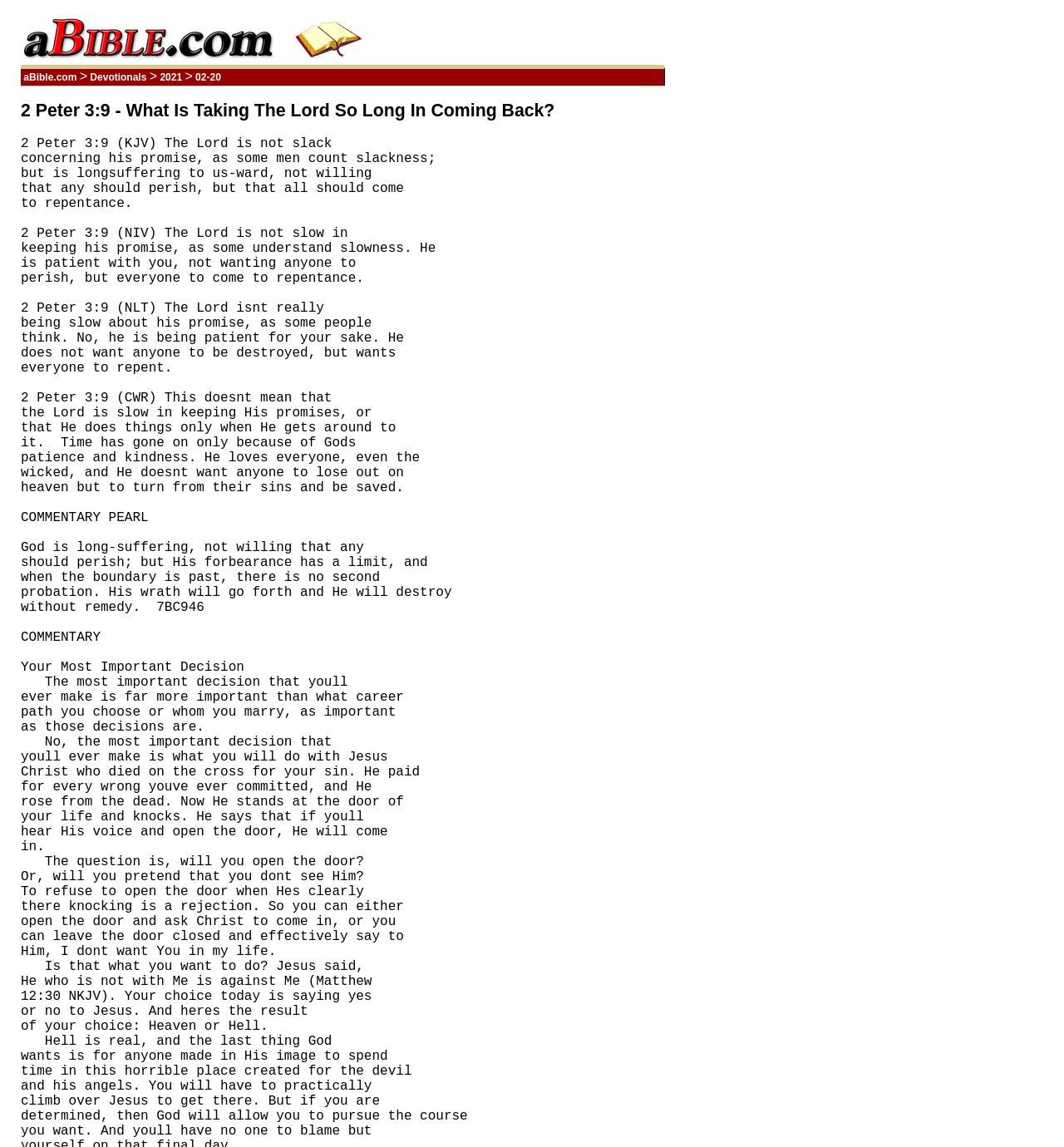Locate and generate the text content of the webpage's heading.

2 Peter 3:9 - What Is Taking The Lord So Long In Coming Back?